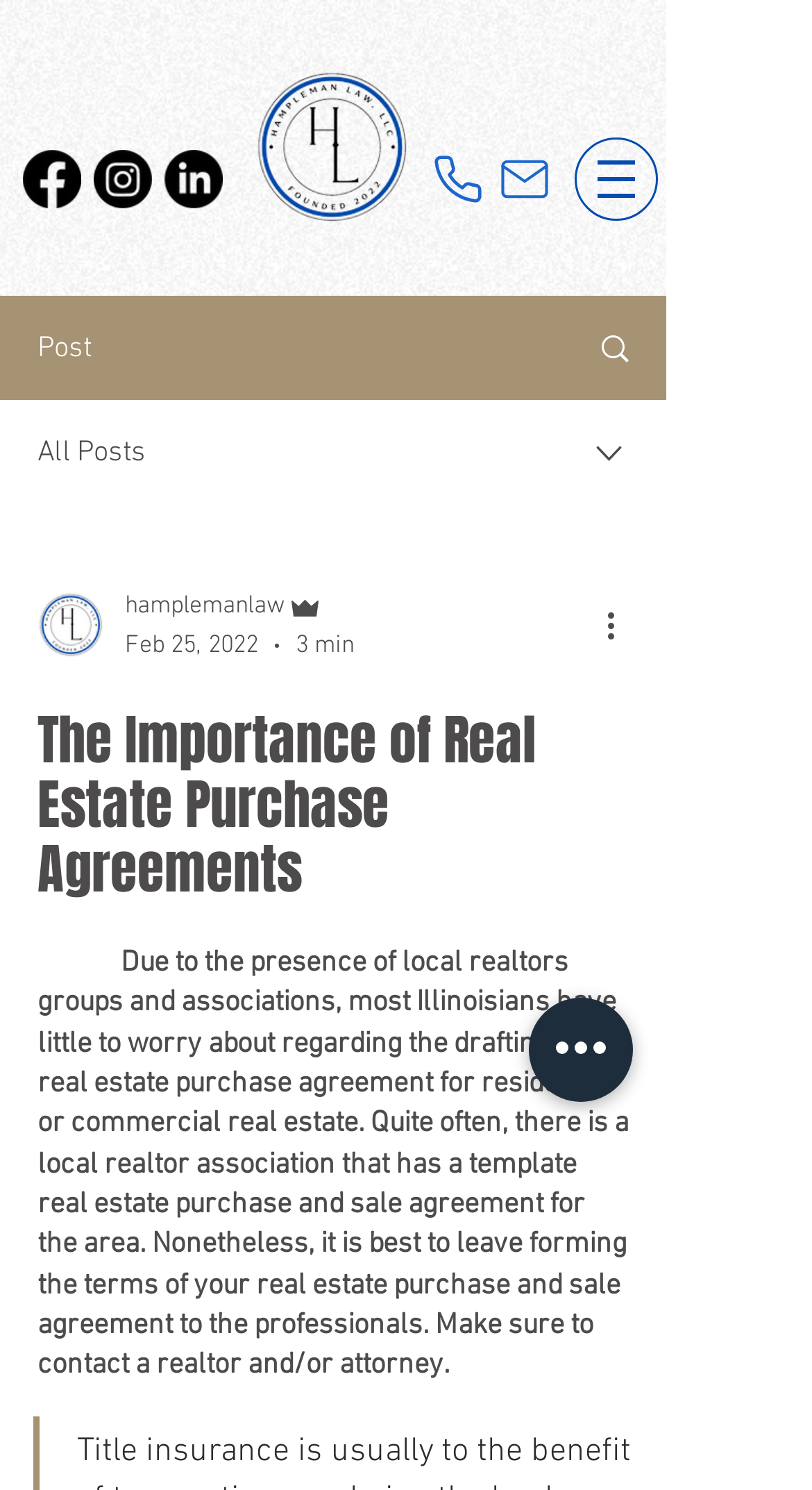Based on the image, provide a detailed and complete answer to the question: 
What is the date of the article?

I found the date of the article by looking at the generic text 'Feb 25, 2022' within the combobox, which is likely the publication date of the article.